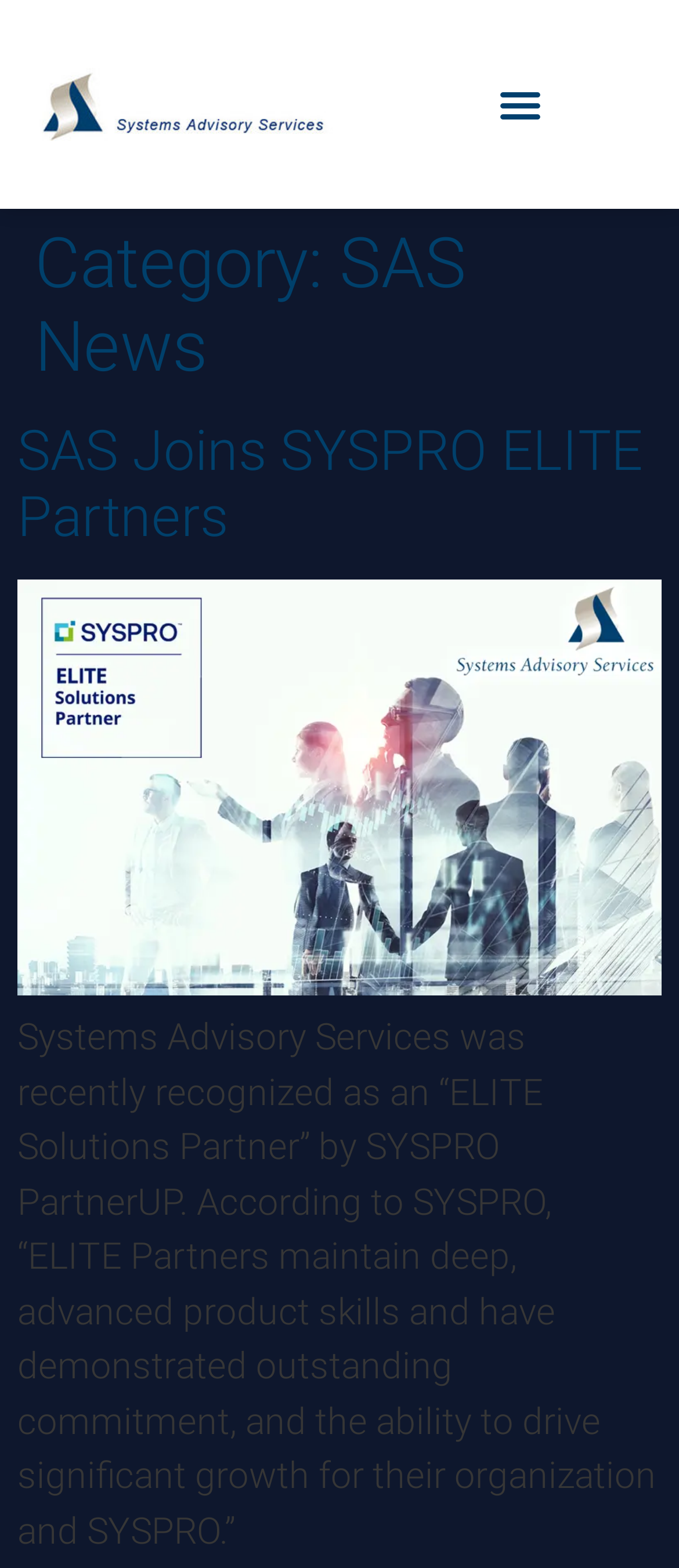What is the category of the news?
Please provide a comprehensive and detailed answer to the question.

I determined the category of the news by looking at the header element which contains the text 'Category: SAS News'.